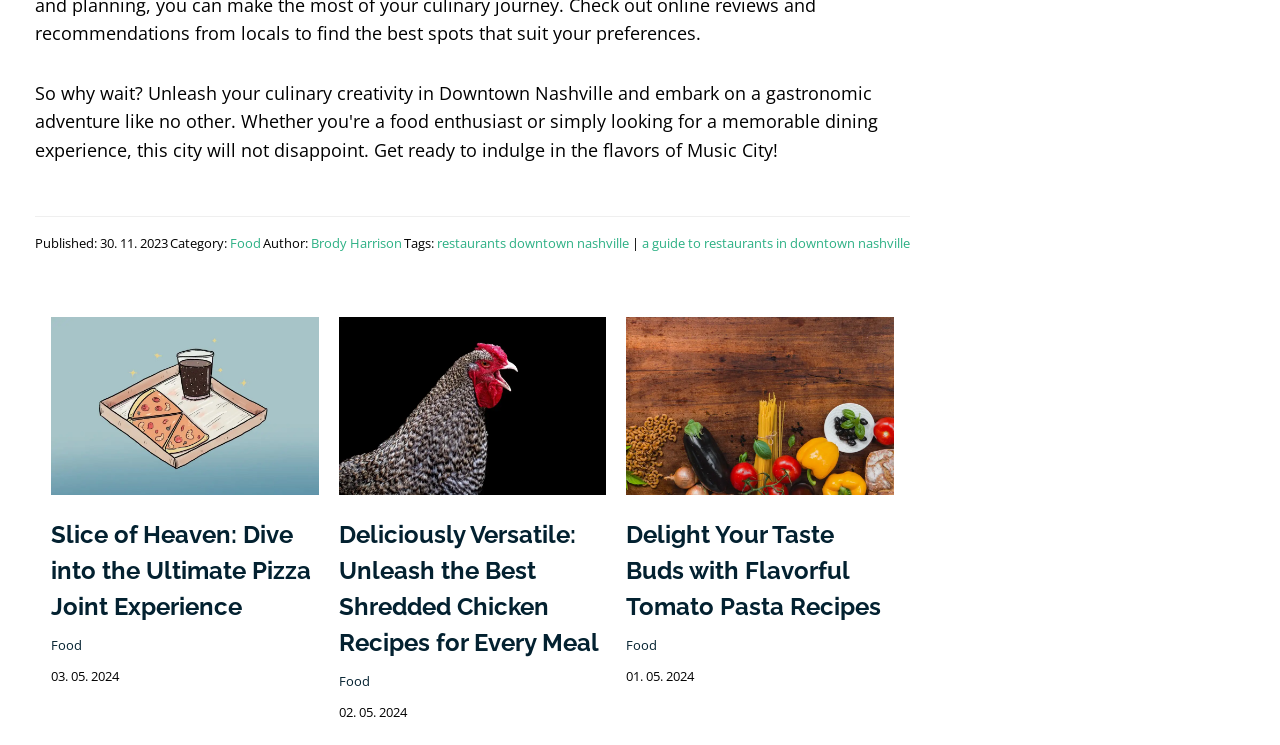Determine the bounding box coordinates of the region that needs to be clicked to achieve the task: "Check the author profile of 'Brody Harrison'".

[0.243, 0.314, 0.314, 0.338]